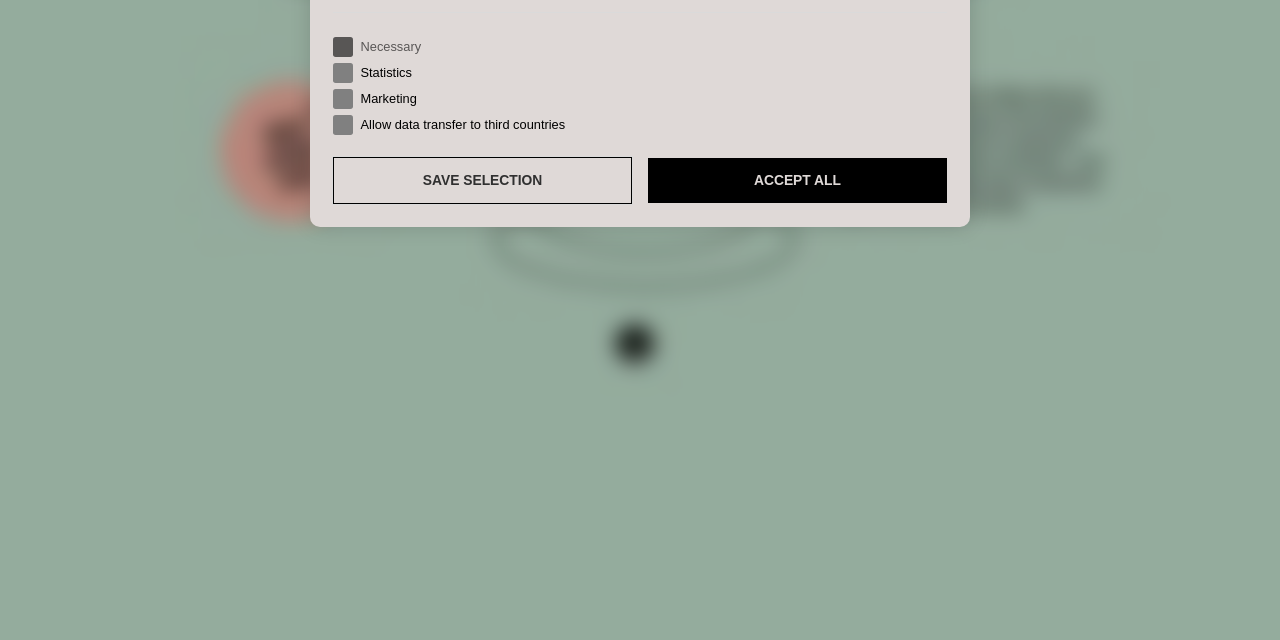Identify the bounding box coordinates for the UI element described as follows: "Save selection". Ensure the coordinates are four float numbers between 0 and 1, formatted as [left, top, right, bottom].

[0.26, 0.246, 0.494, 0.319]